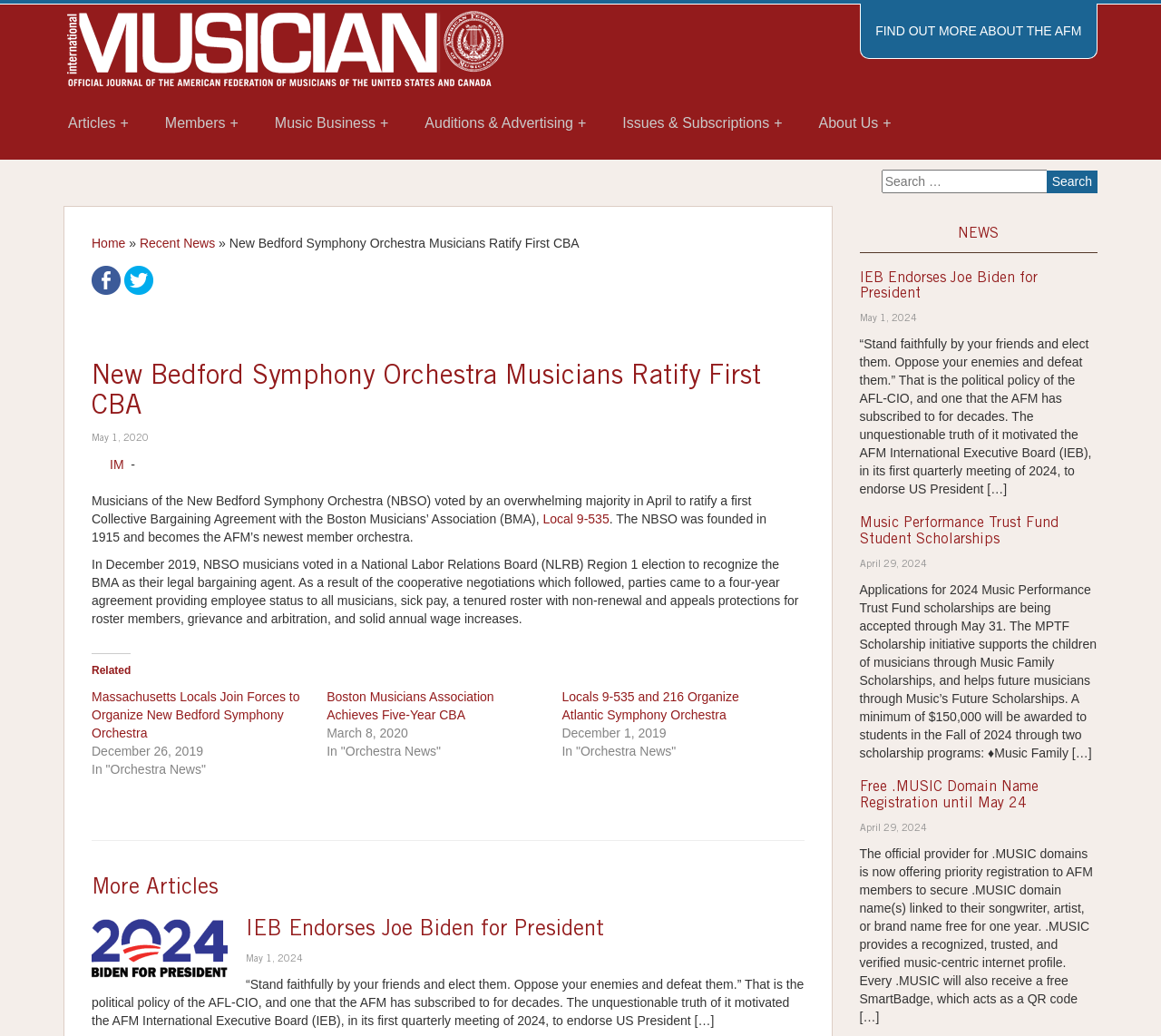Provide a one-word or short-phrase answer to the question:
How many images are there in the webpage?

5